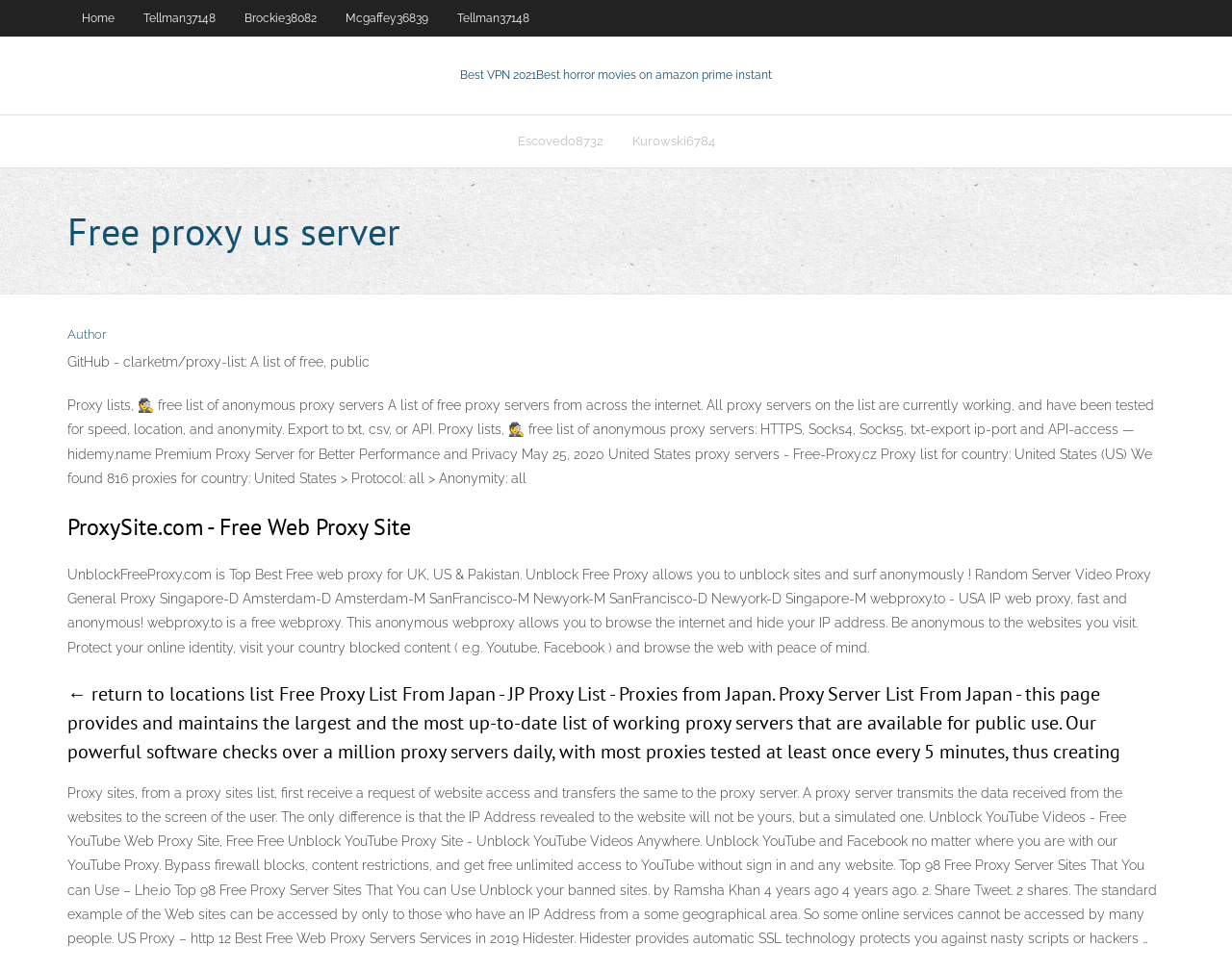Can I export the proxy list to a file?
Look at the image and respond with a one-word or short phrase answer.

Yes